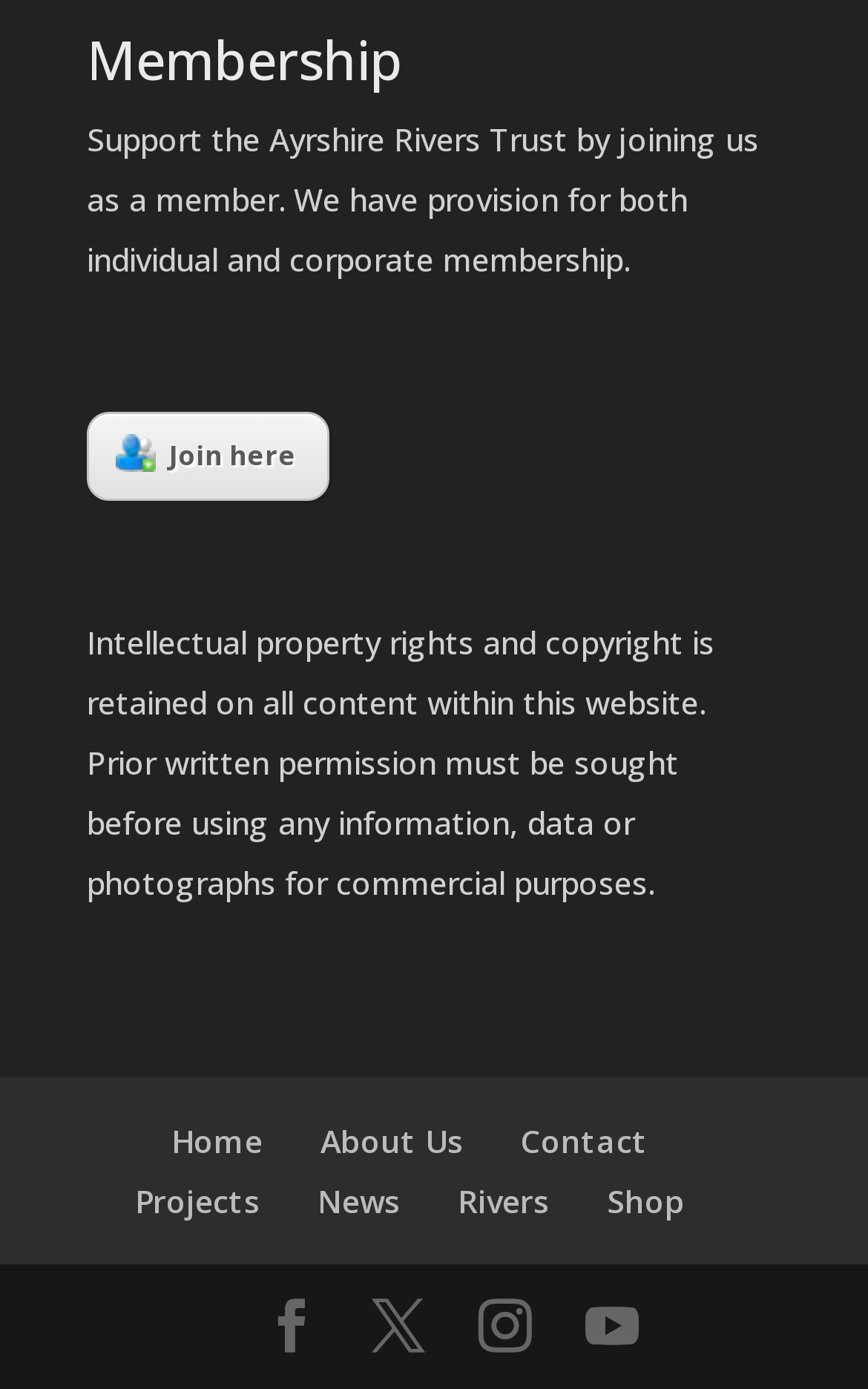Are there any copyright restrictions on the website's content?
Respond to the question with a single word or phrase according to the image.

Yes